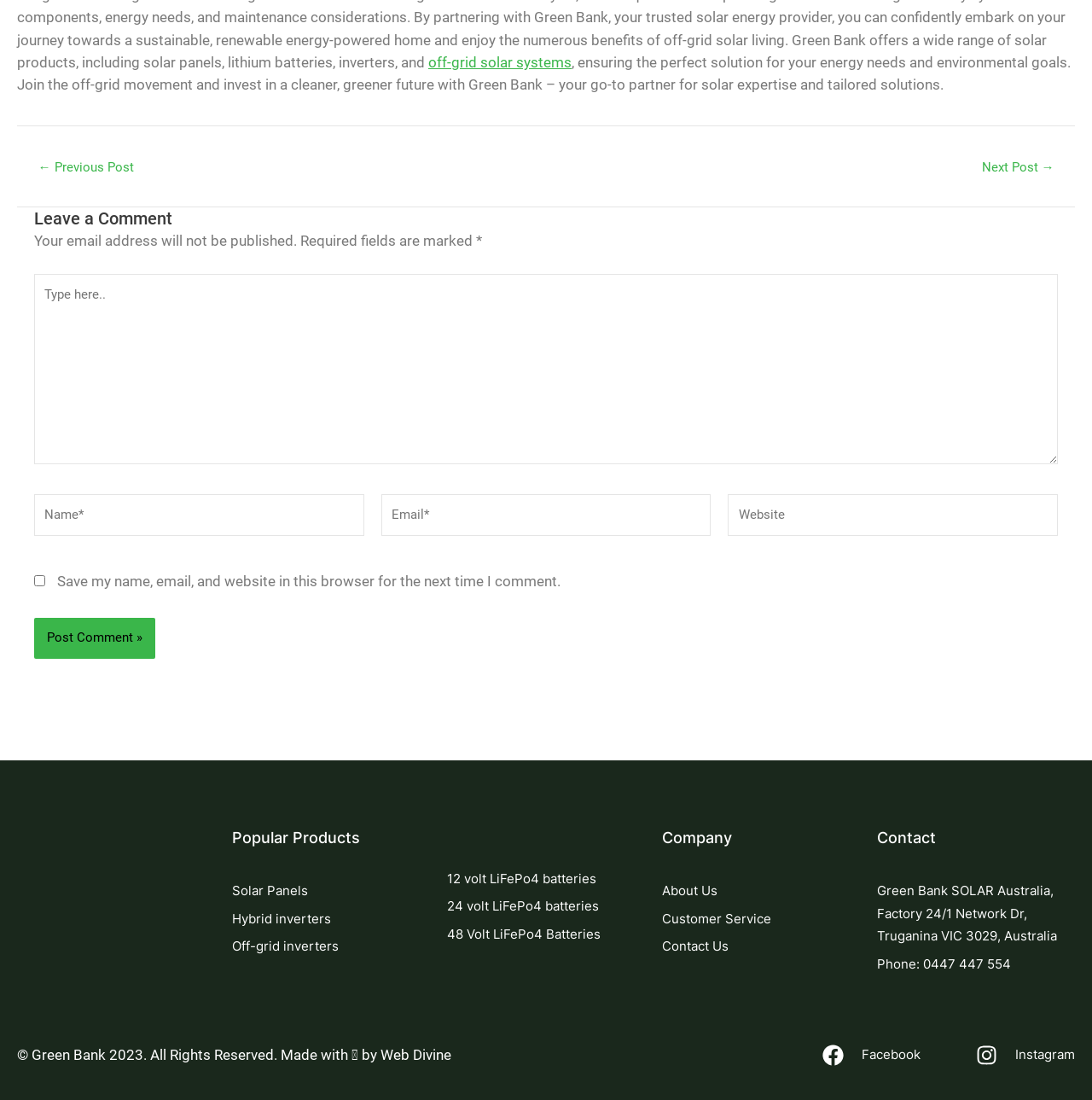Using the webpage screenshot and the element description Facebook, determine the bounding box coordinates. Specify the coordinates in the format (top-left x, top-left y, bottom-right x, bottom-right y) with values ranging from 0 to 1.

[0.753, 0.949, 0.843, 0.969]